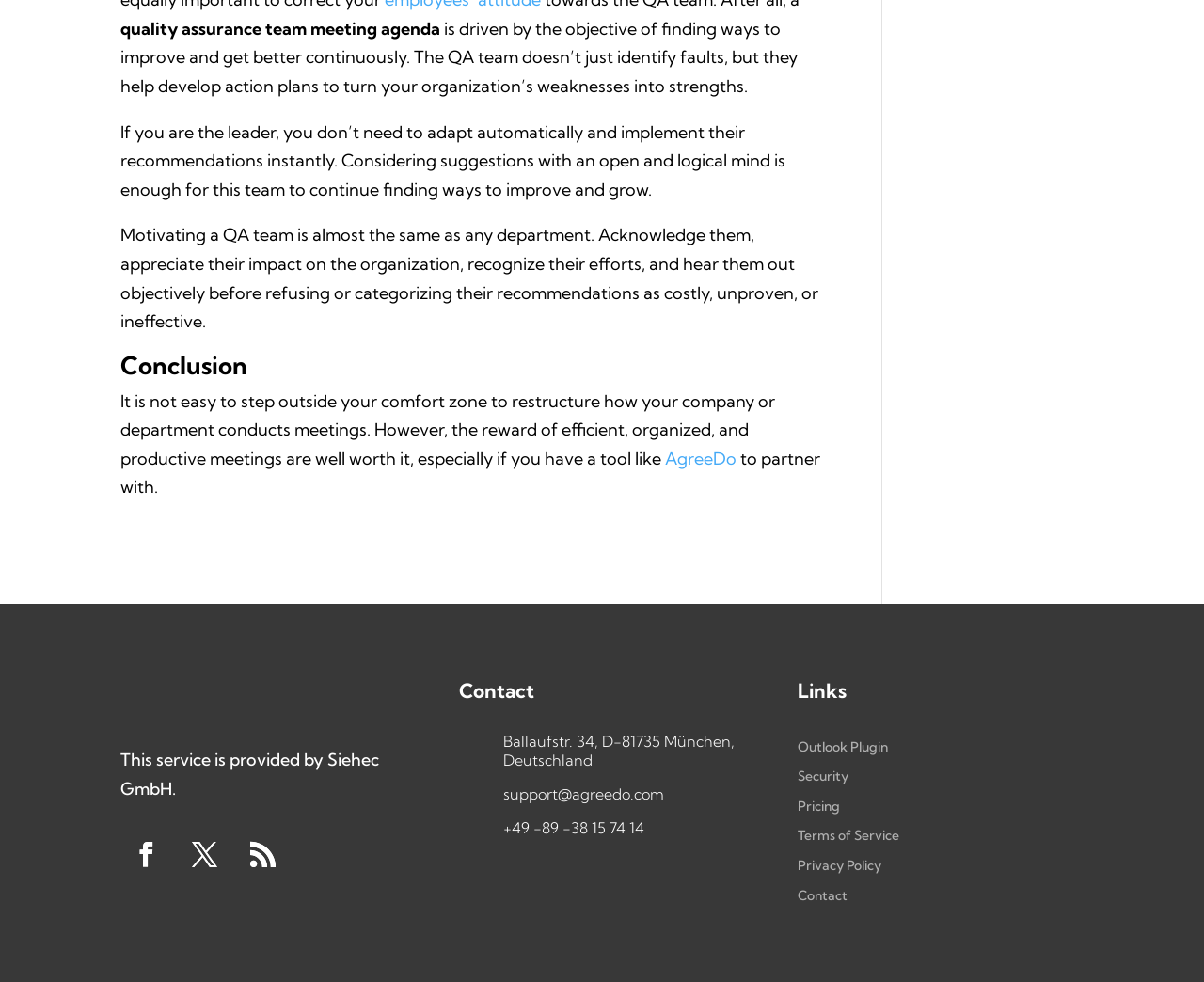Using the webpage screenshot, locate the HTML element that fits the following description and provide its bounding box: "Terms of Service".

[0.663, 0.842, 0.747, 0.86]